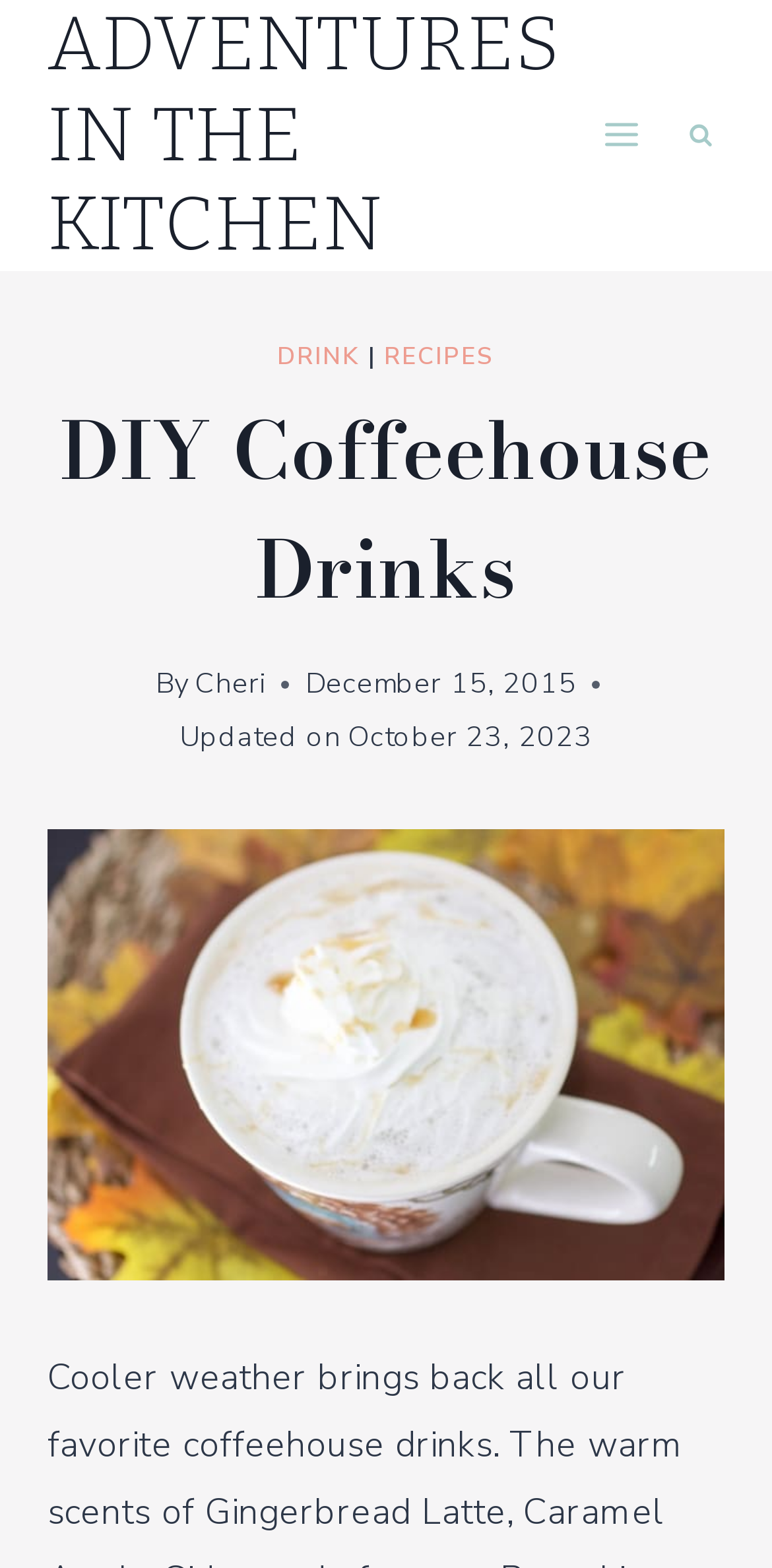Please give a concise answer to this question using a single word or phrase: 
Who is the author of the article?

Cheri